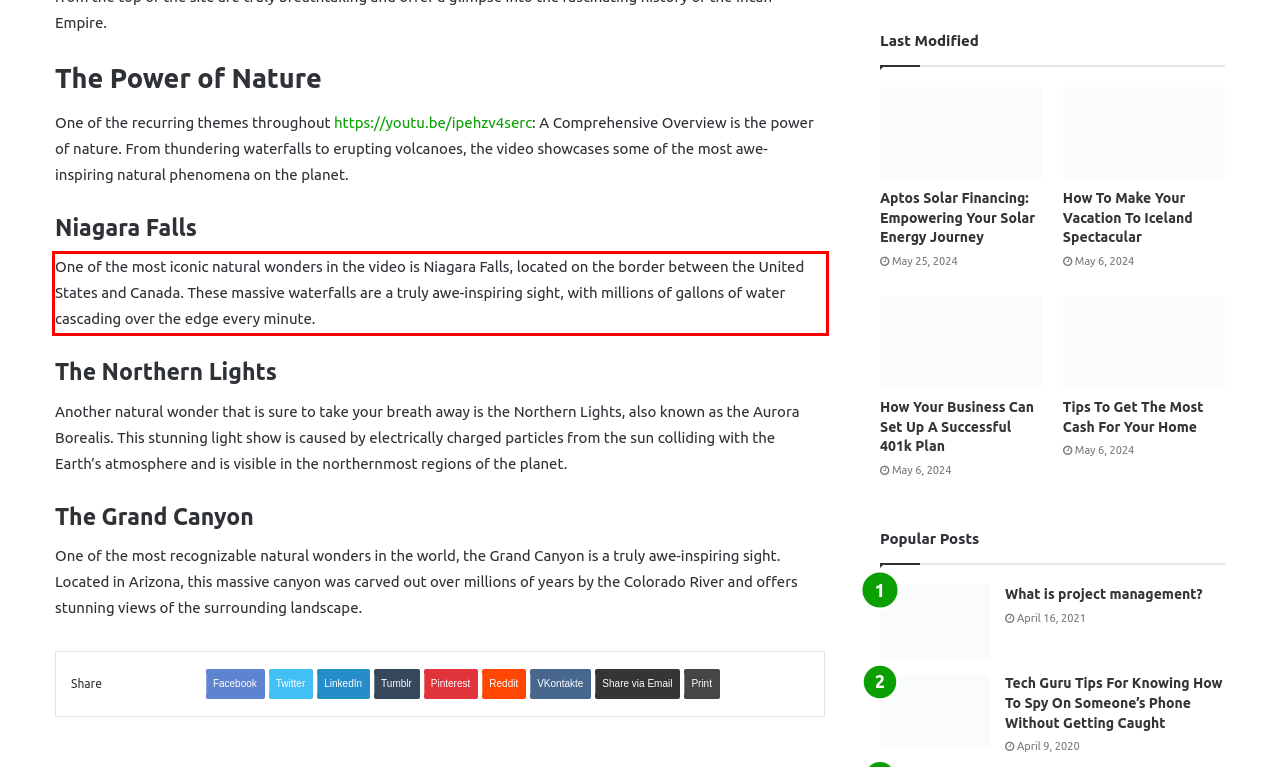Analyze the screenshot of the webpage and extract the text from the UI element that is inside the red bounding box.

One of the most iconic natural wonders in the video is Niagara Falls, located on the border between the United States and Canada. These massive waterfalls are a truly awe-inspiring sight, with millions of gallons of water cascading over the edge every minute.